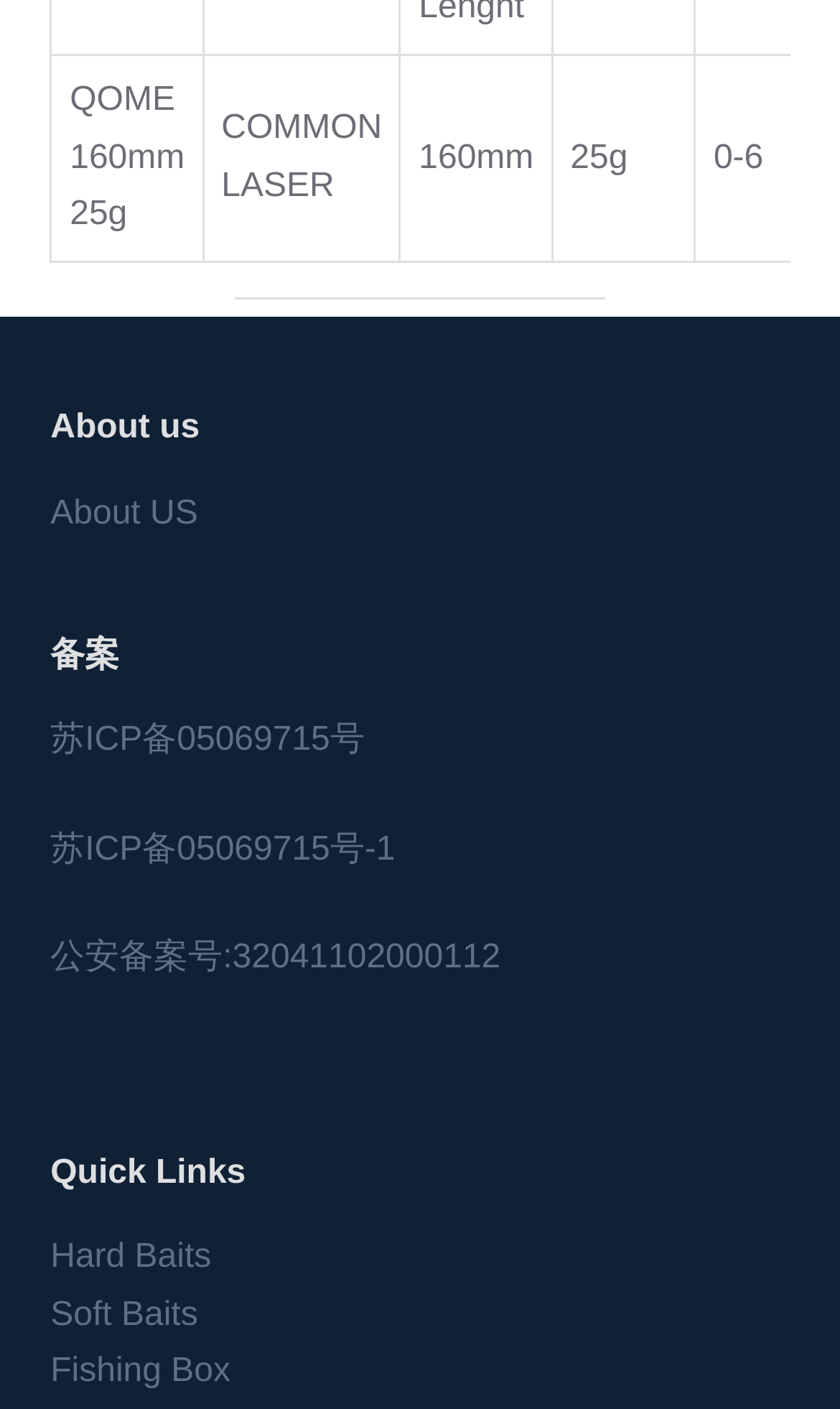Answer this question in one word or a short phrase: What is the last link under 'Quick Links'?

Fishing Box